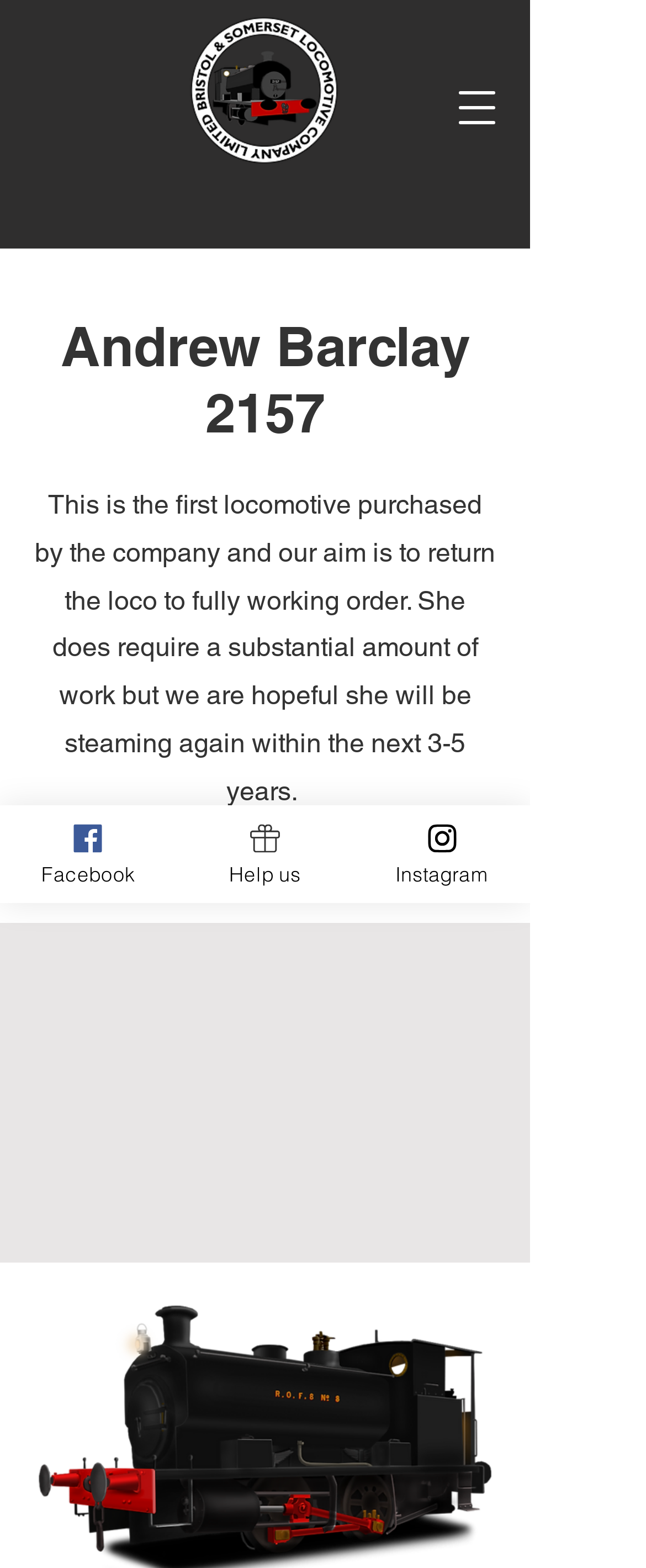Determine the bounding box coordinates in the format (top-left x, top-left y, bottom-right x, bottom-right y). Ensure all values are floating point numbers between 0 and 1. Identify the bounding box of the UI element described by: aria-label="Open navigation menu"

[0.674, 0.042, 0.803, 0.095]